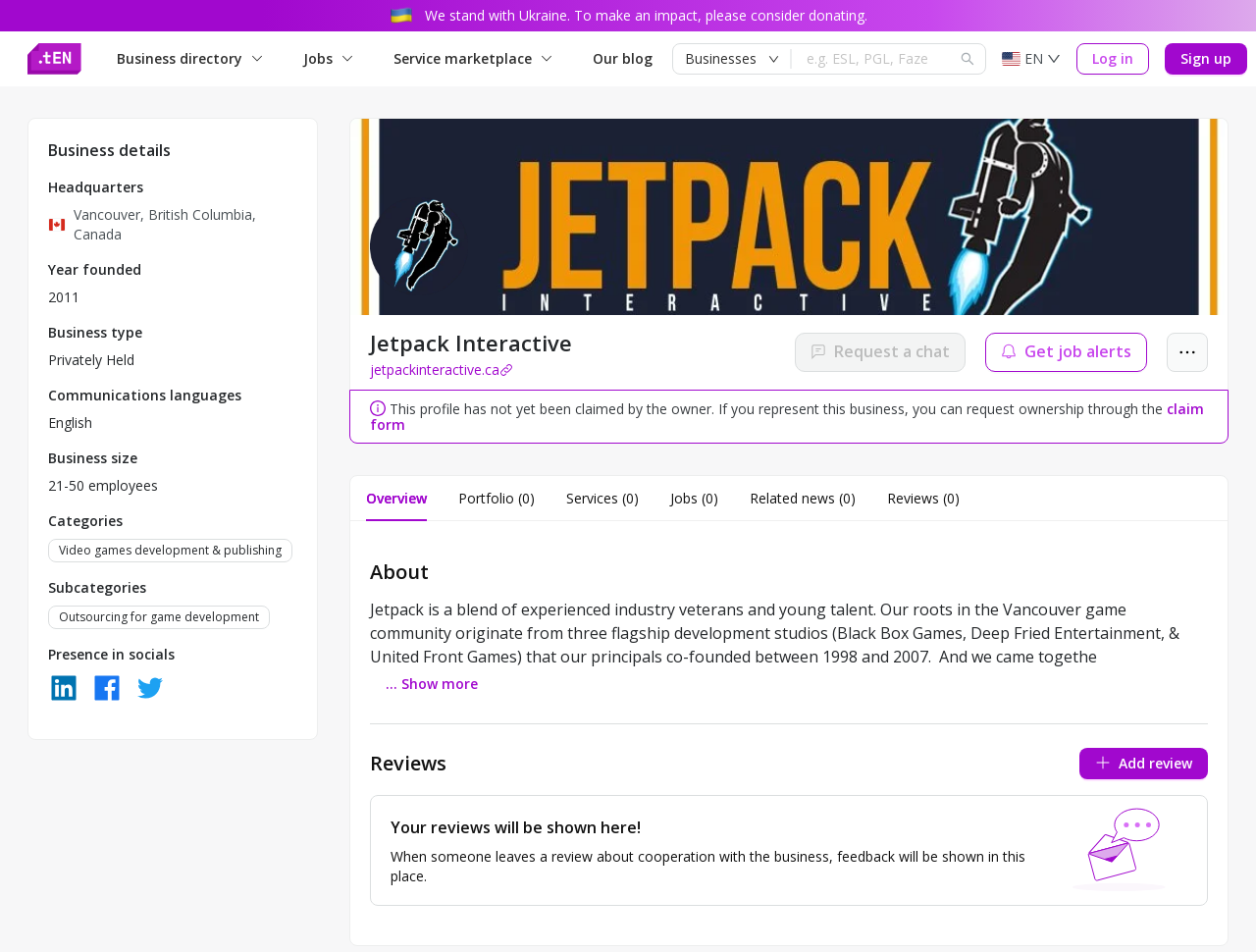Provide the bounding box coordinates of the HTML element described by the text: "parent_node: Business directory". The coordinates should be in the format [left, top, right, bottom] with values between 0 and 1.

[0.022, 0.045, 0.077, 0.078]